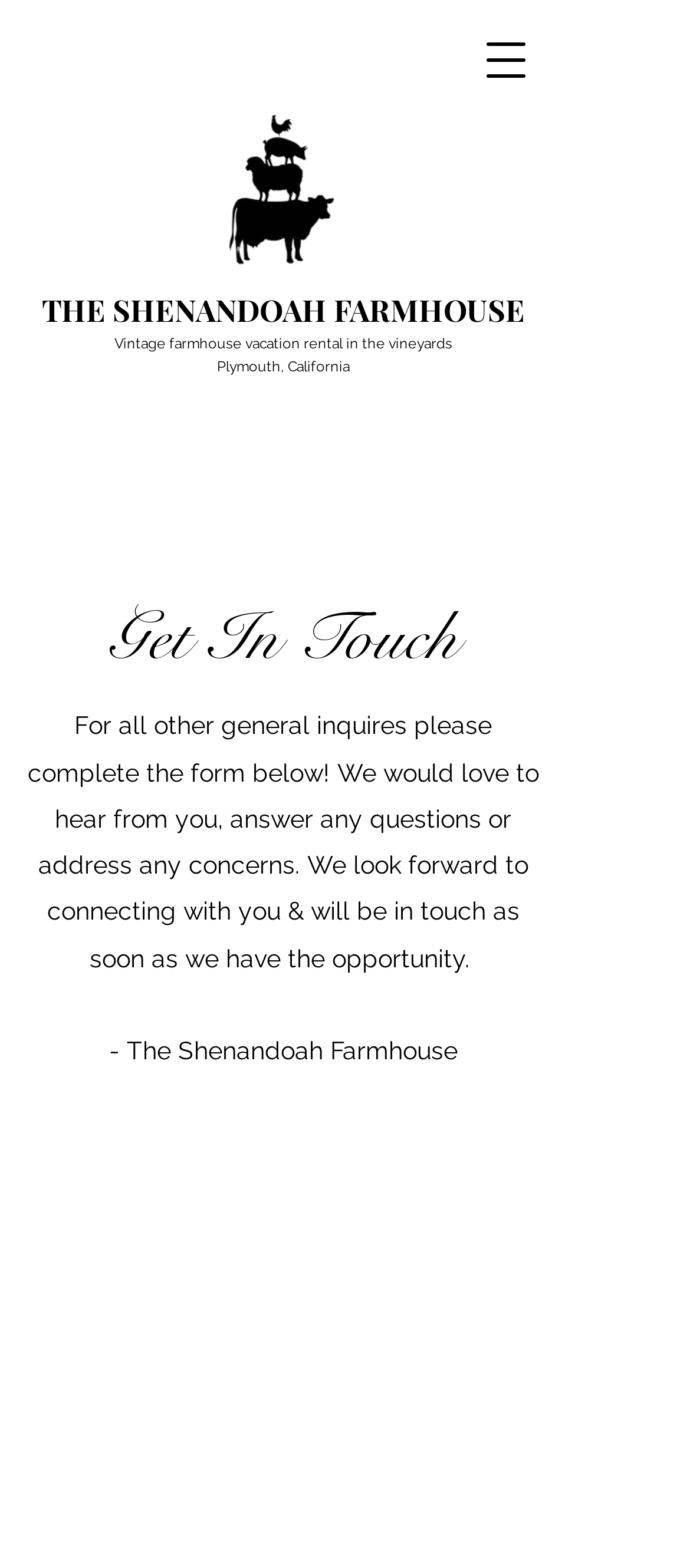Describe all visible elements and their arrangement on the webpage.

The webpage appears to be a contact or inquiry page for a vacation rental property called The Shenandoah Farmhouse. At the top left of the page, there is a Shenandoah logo, which is an image linked to the website's homepage. Next to the logo, there is a heading that reads "Vintage farmhouse vacation rental in the vineyards". Below this heading, the location "Plymouth, California" is displayed.

On the top right side of the page, there is a button to open a navigation menu. Below this button, there is a link to the main page of The Shenandoah Farmhouse. The main content of the page is a section titled "Get In Touch", which contains a paragraph of text explaining that the property owners would love to hear from visitors and answer any questions or concerns they may have. This text is followed by a call to action, encouraging visitors to complete a form (not shown in the accessibility tree) to get in touch.

At the bottom of the page, there is a signature or closing statement from The Shenandoah Farmhouse. Overall, the page has a simple and clean layout, with a focus on providing contact information and encouraging visitors to reach out with inquiries.